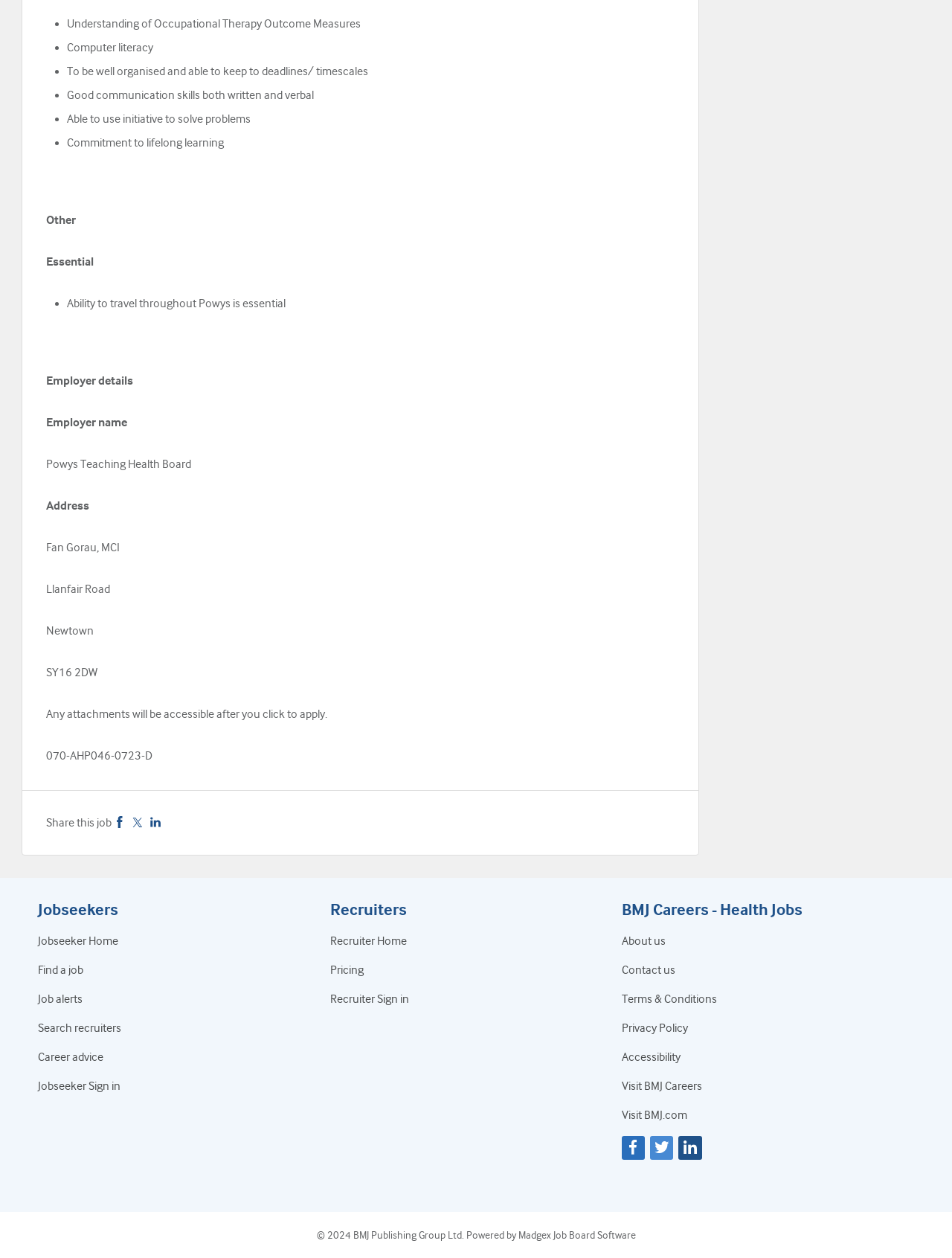Identify the bounding box for the UI element that is described as follows: "Contact us".

[0.653, 0.766, 0.71, 0.776]